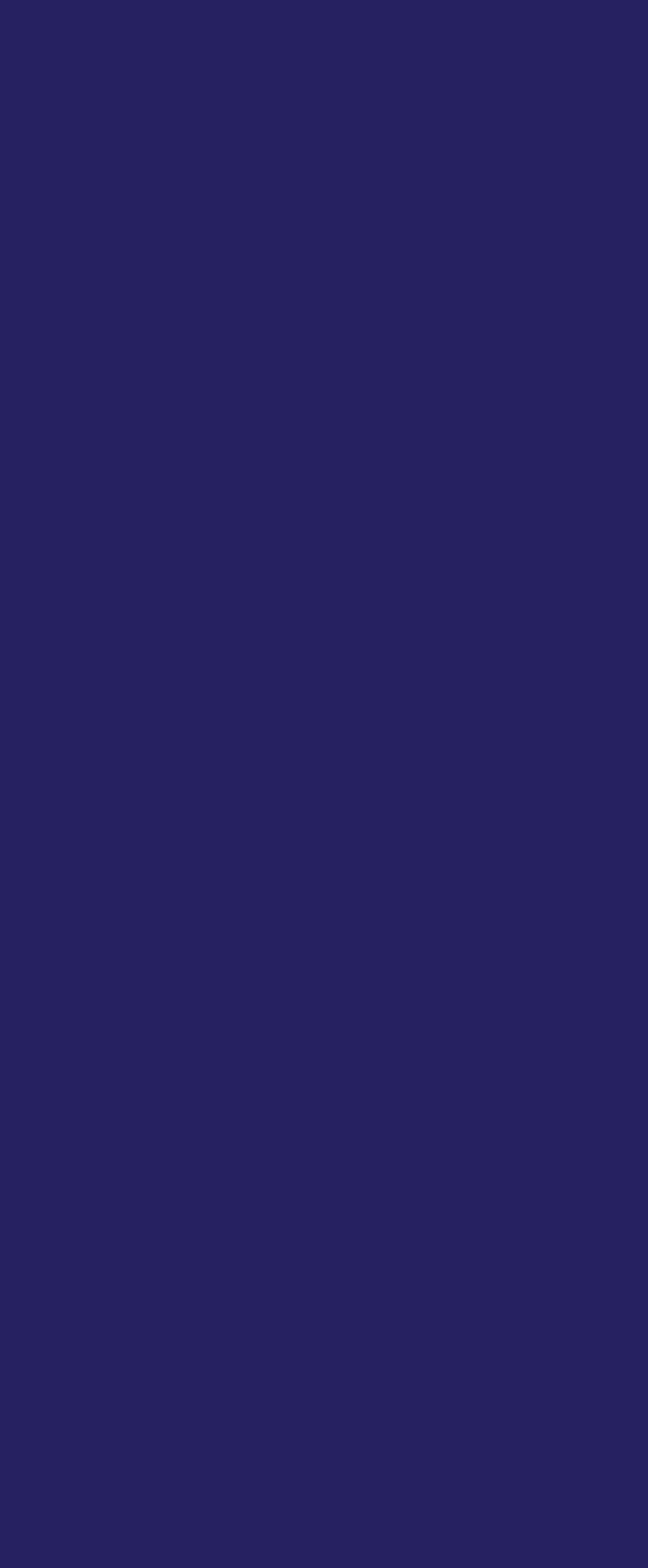Identify the bounding box coordinates for the element you need to click to achieve the following task: "View Cars, Truck & Vans transport services". Provide the bounding box coordinates as four float numbers between 0 and 1, in the form [left, top, right, bottom].

[0.281, 0.734, 0.694, 0.759]